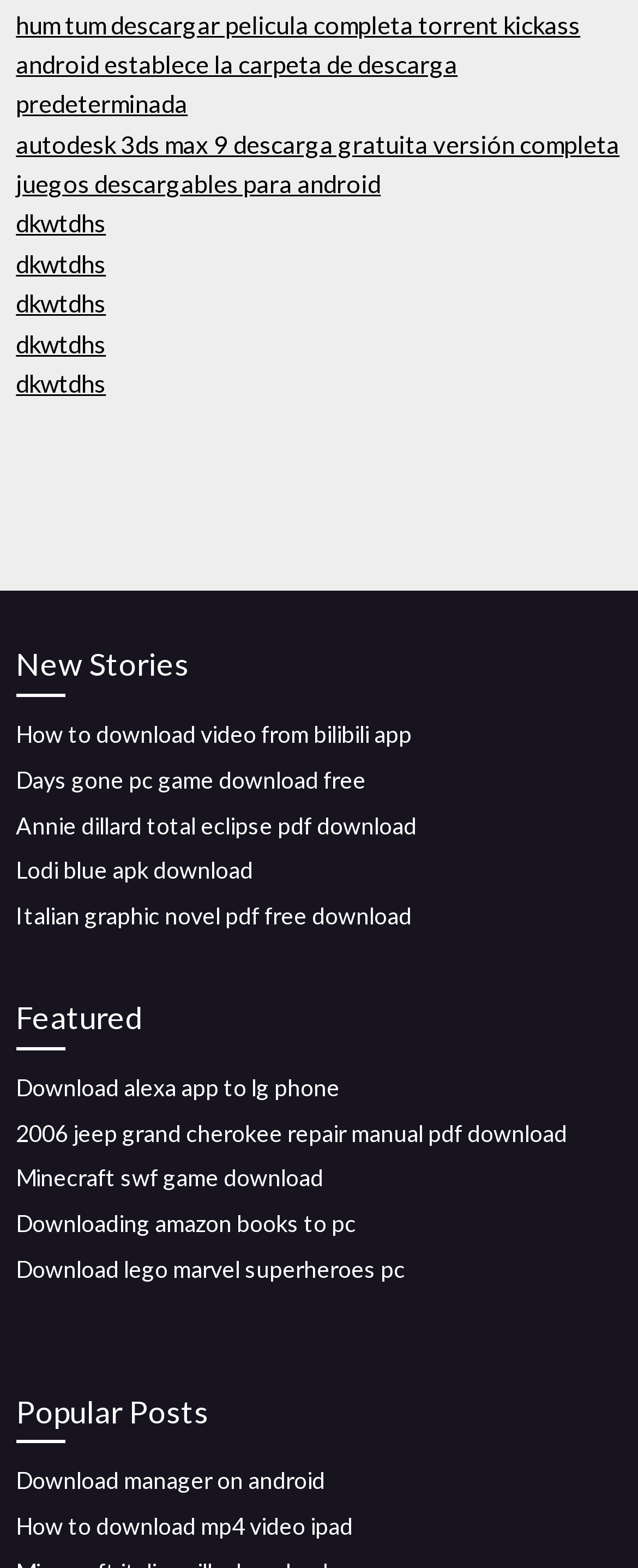How many links are there on the webpage?
We need a detailed and meticulous answer to the question.

I counted all the links on the webpage, including those under the headings 'New Stories', 'Featured', and 'Popular Posts', as well as the standalone links at the top. There are 20 links in total.